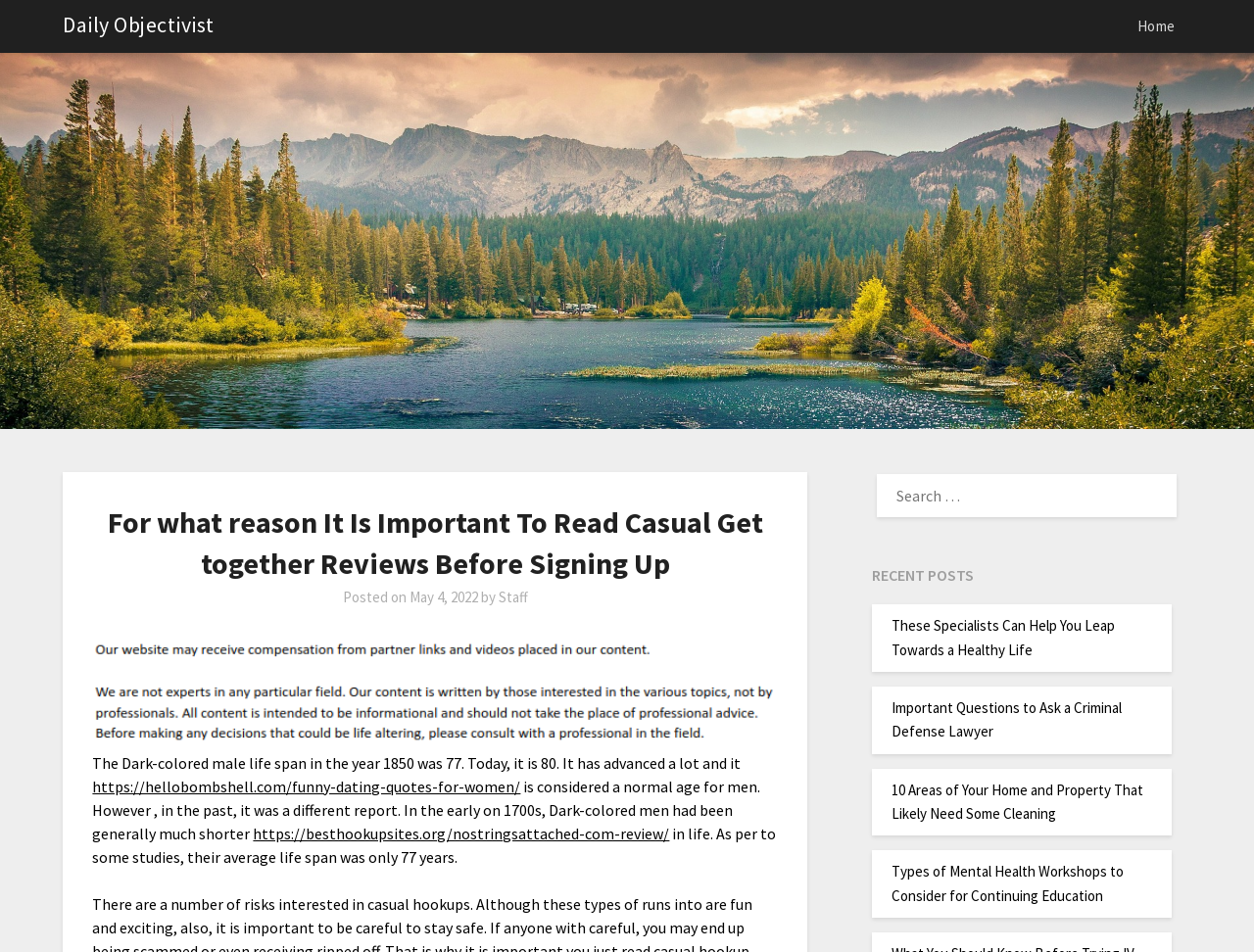What is the topic of the first recent post?
Using the image, provide a concise answer in one word or a short phrase.

Healthy Life